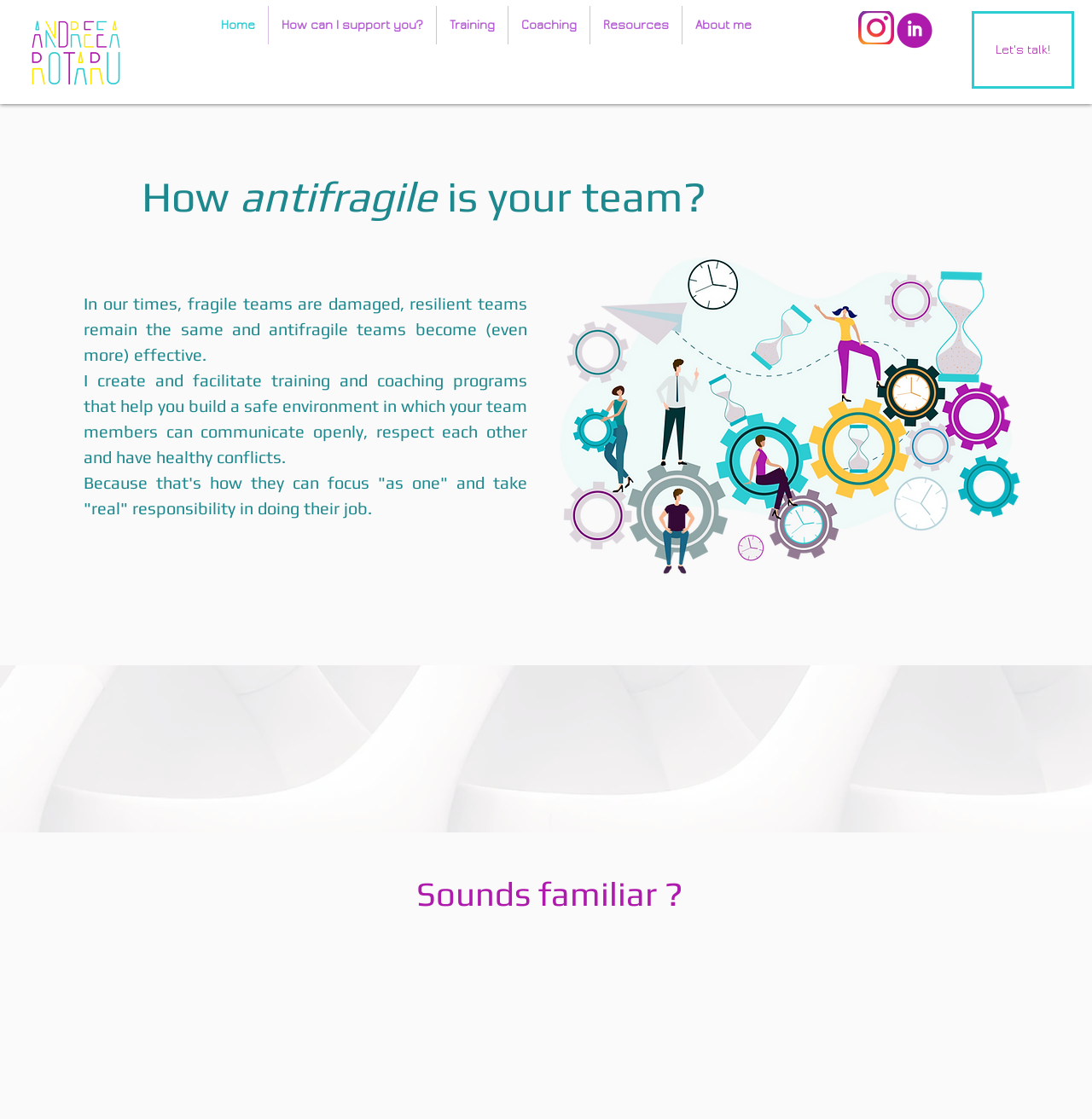Can you extract the headline from the webpage for me?

Senior Trainer and Coach